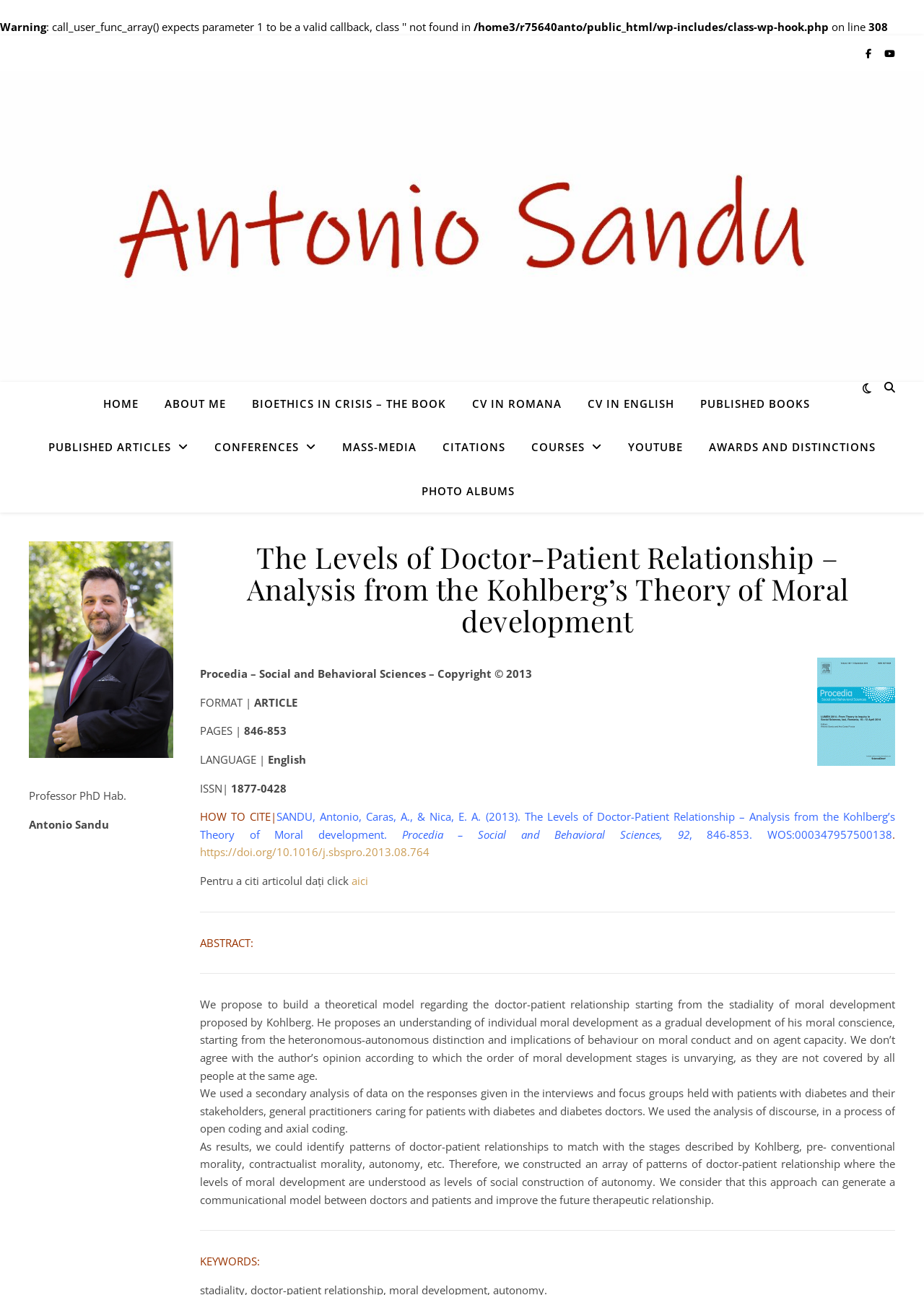Use one word or a short phrase to answer the question provided: 
What is the author's name?

Antonio Sandu